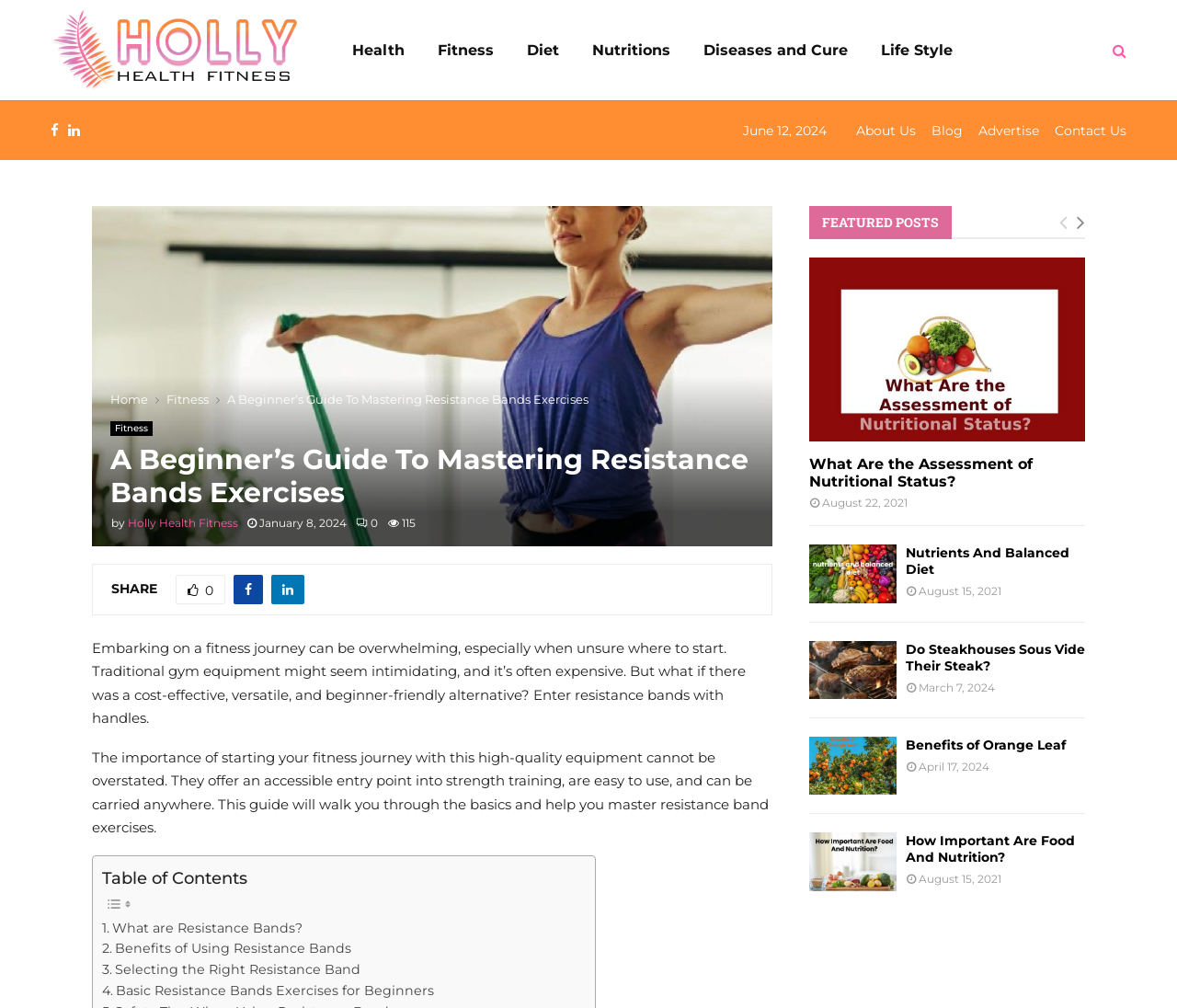Using the provided element description "parent_node: SHARE0", determine the bounding box coordinates of the UI element.

[0.198, 0.57, 0.223, 0.599]